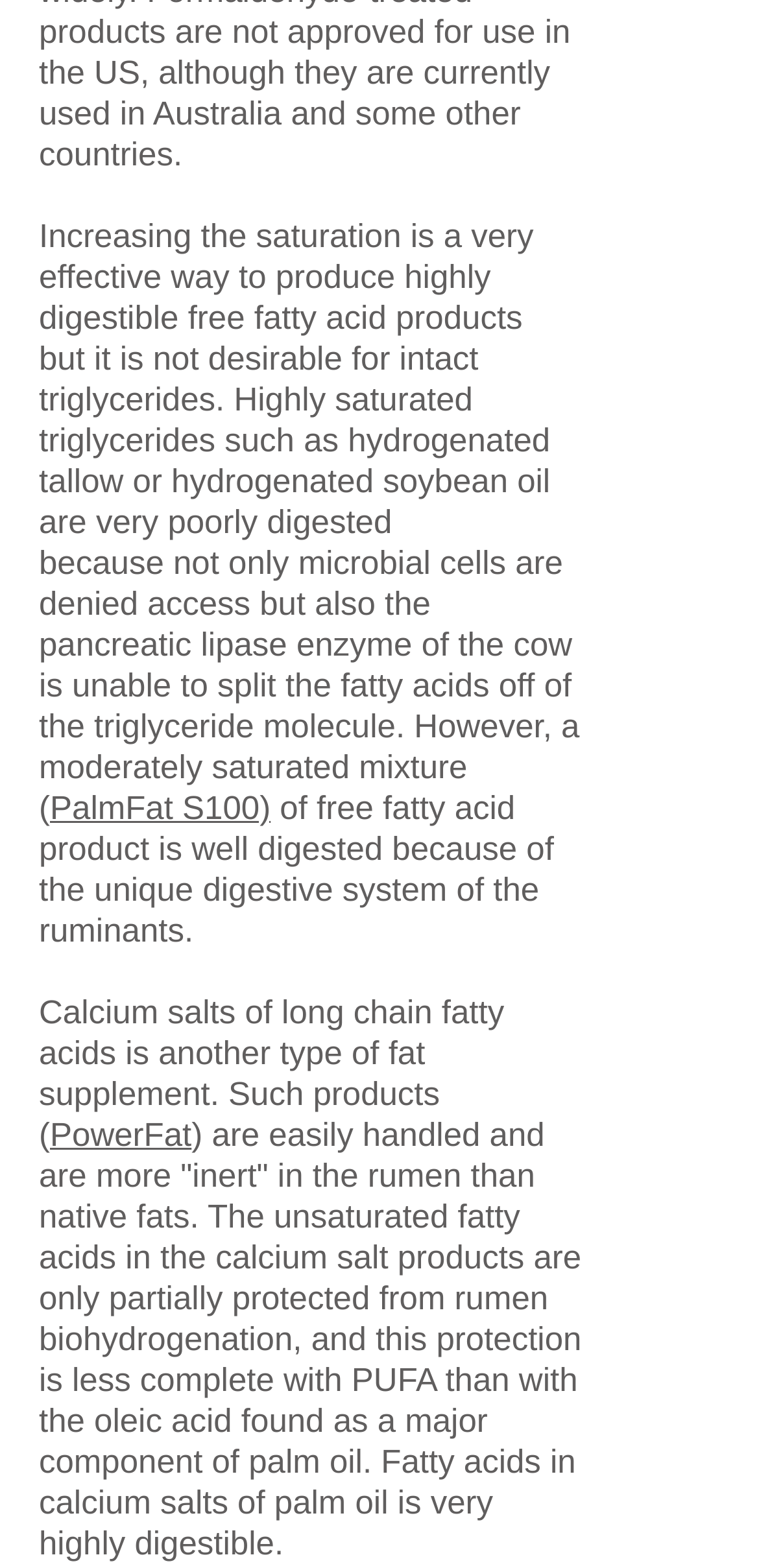What is the effect of increasing saturation?
Give a comprehensive and detailed explanation for the question.

According to the text, increasing the saturation is a very effective way to produce highly digestible free fatty acid products, but it is not desirable for intact triglycerides.